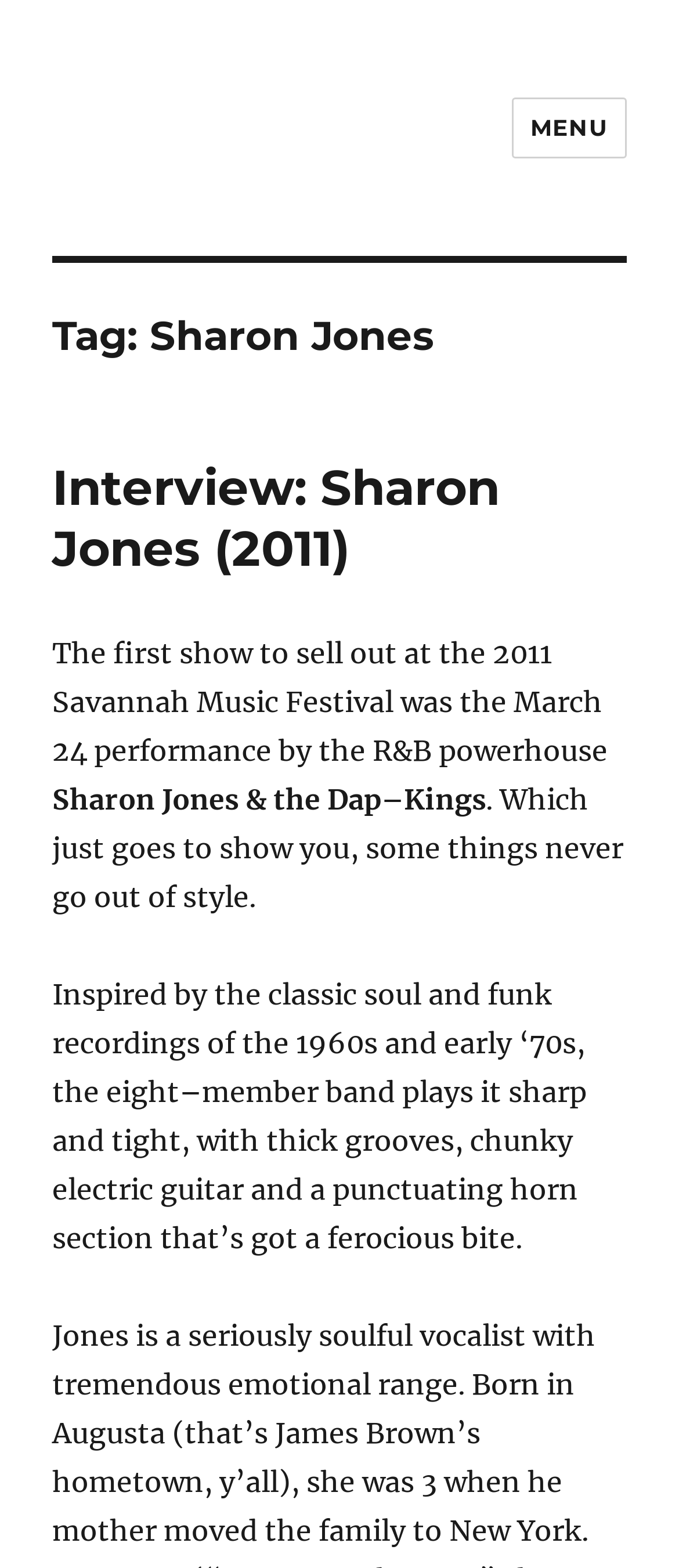What is the name of the festival mentioned?
Answer with a single word or short phrase according to what you see in the image.

Savannah Music Festival